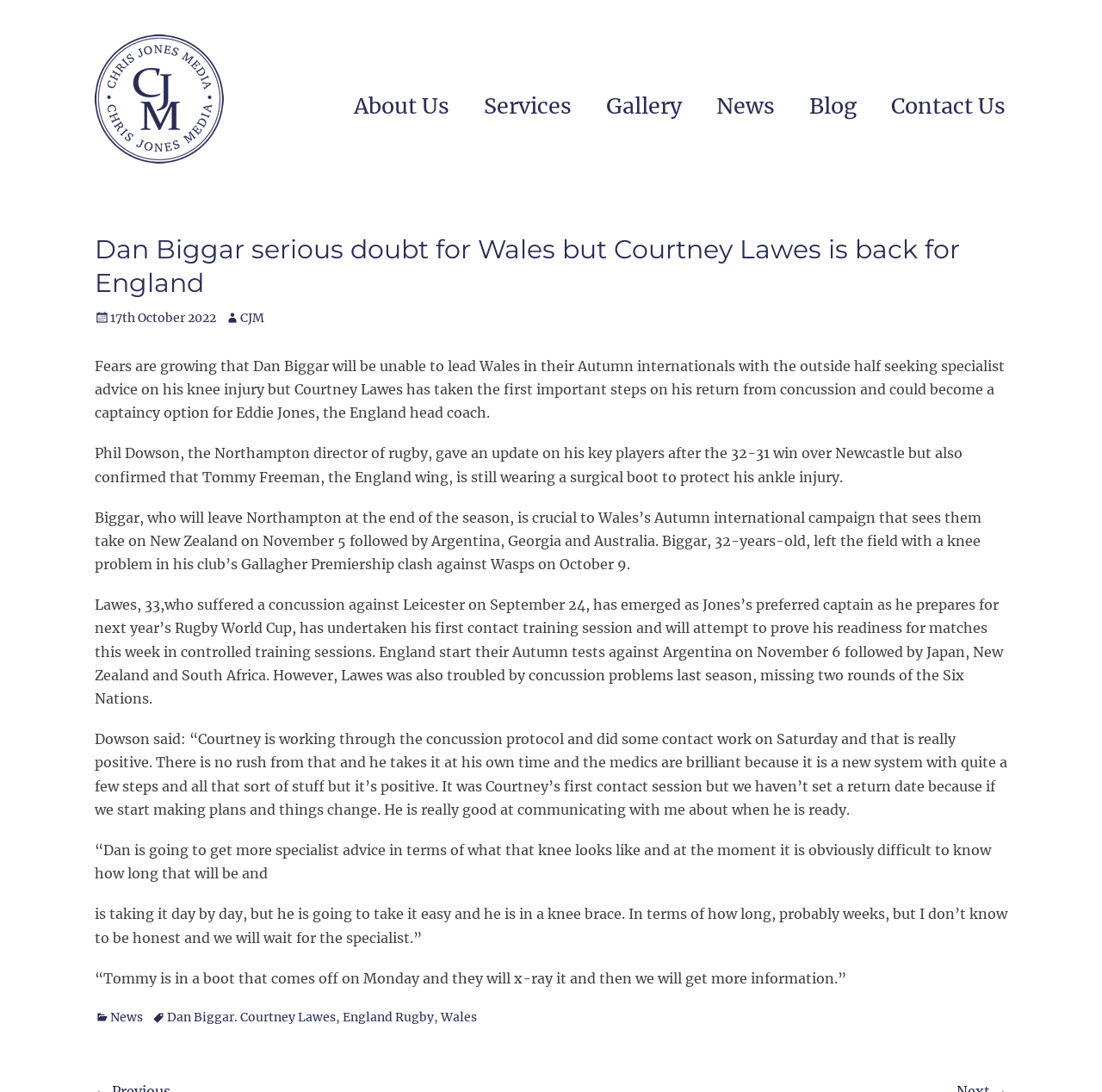Please extract the title of the webpage.

Chris Jones Media